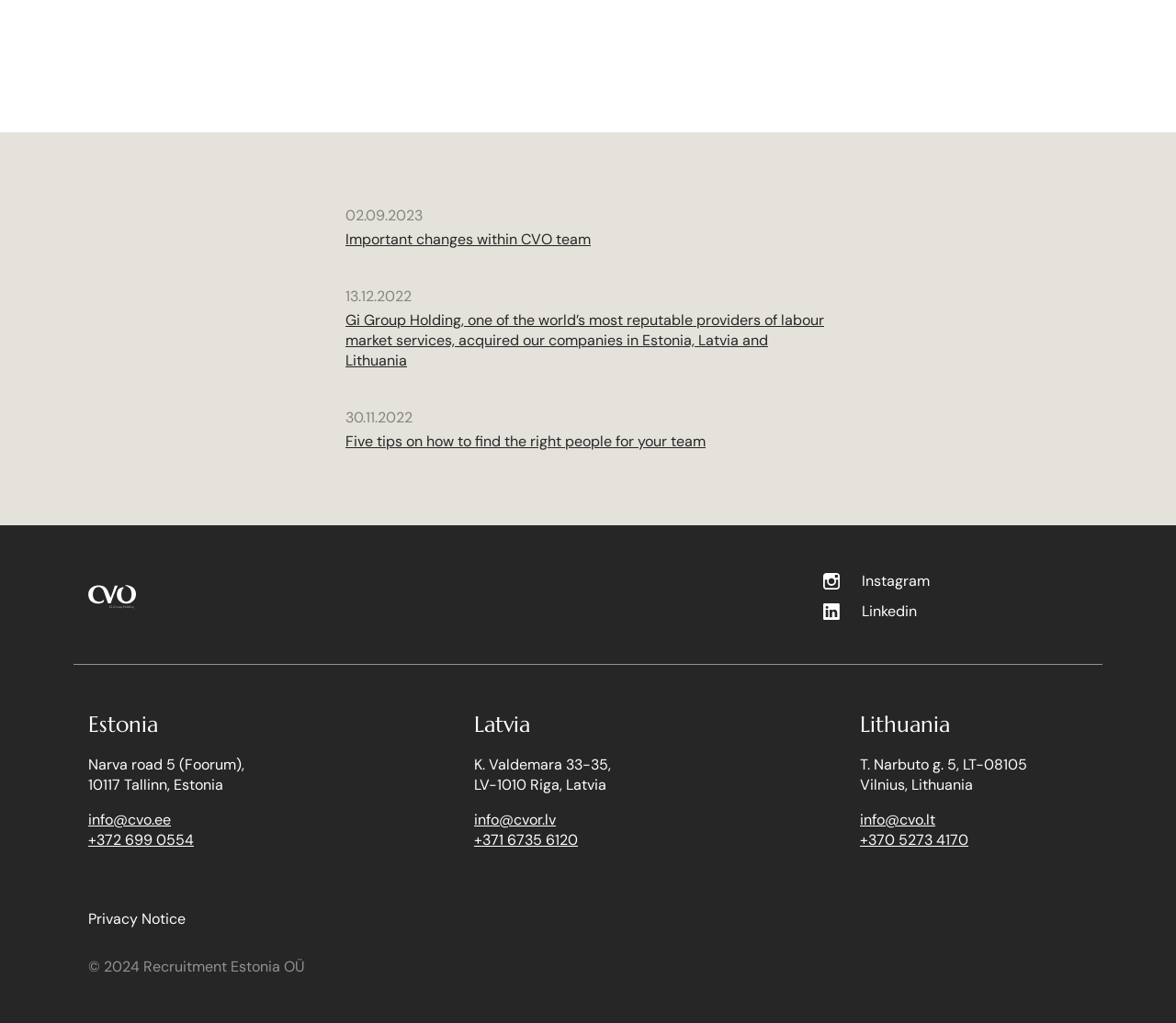Determine the coordinates of the bounding box that should be clicked to complete the instruction: "Open Instagram page". The coordinates should be represented by four float numbers between 0 and 1: [left, top, right, bottom].

[0.7, 0.558, 0.925, 0.578]